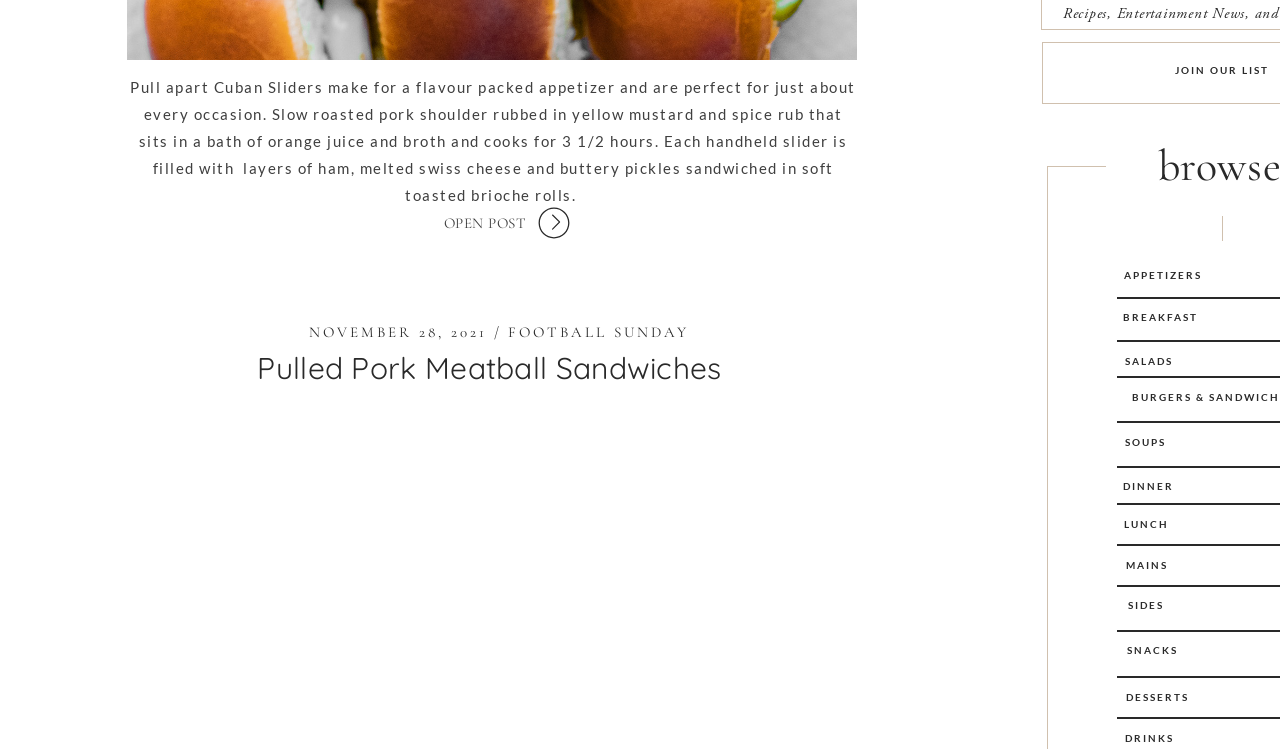Please determine the bounding box coordinates of the section I need to click to accomplish this instruction: "Click on DESSERTS".

[0.873, 0.919, 0.935, 0.945]